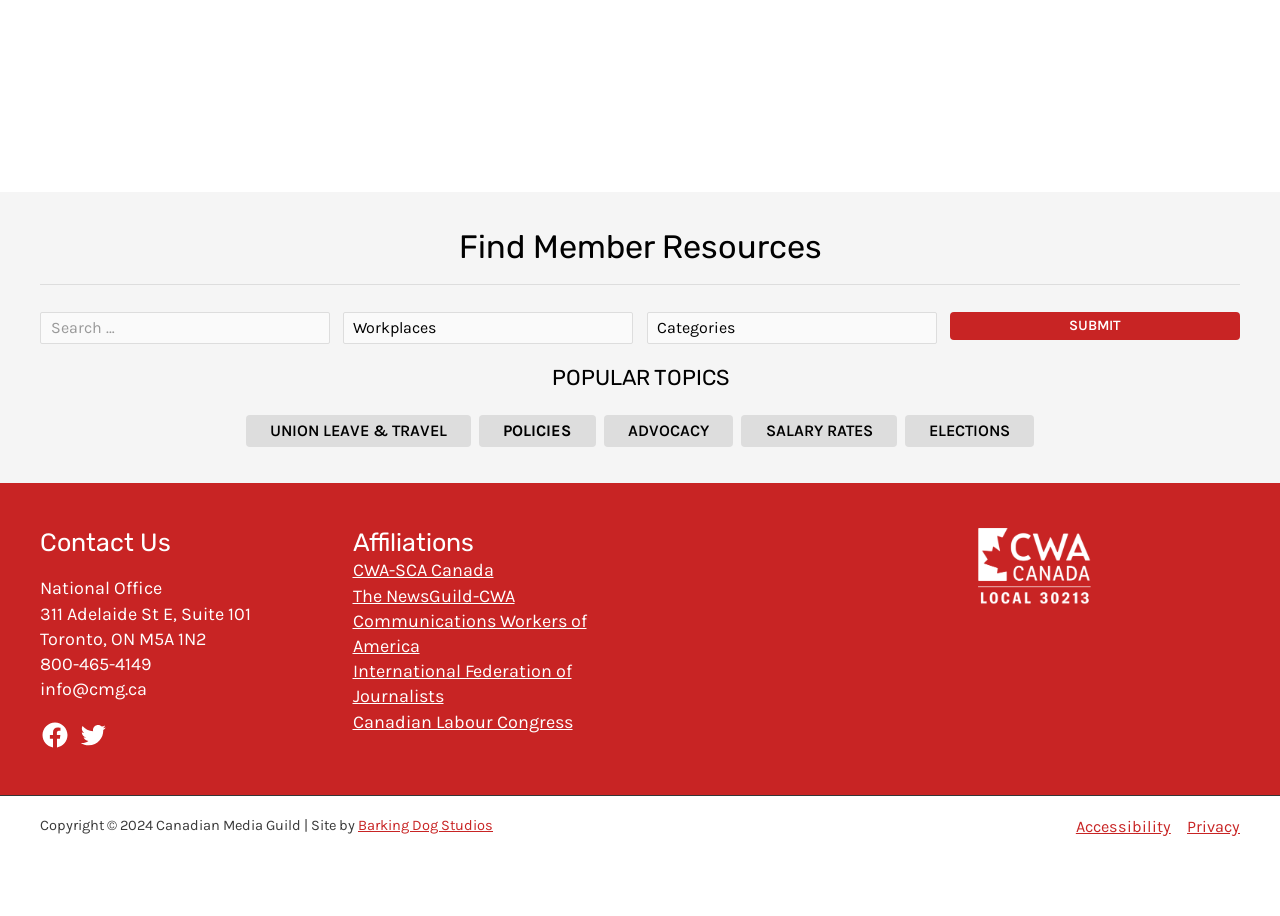Specify the bounding box coordinates for the region that must be clicked to perform the given instruction: "Select a workplace".

[0.268, 0.34, 0.493, 0.375]